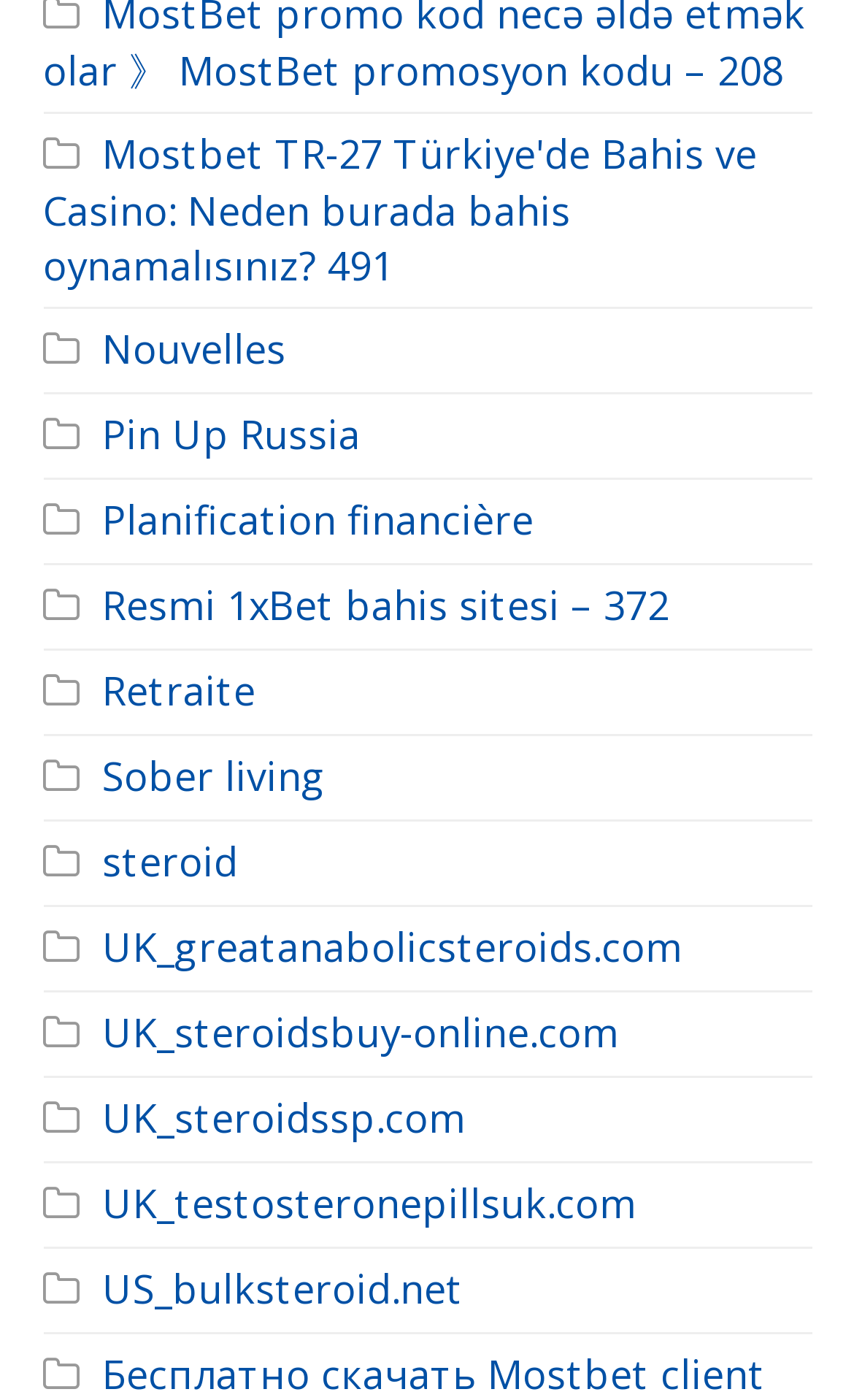Provide a one-word or brief phrase answer to the question:
How many links are related to steroids?

5 links